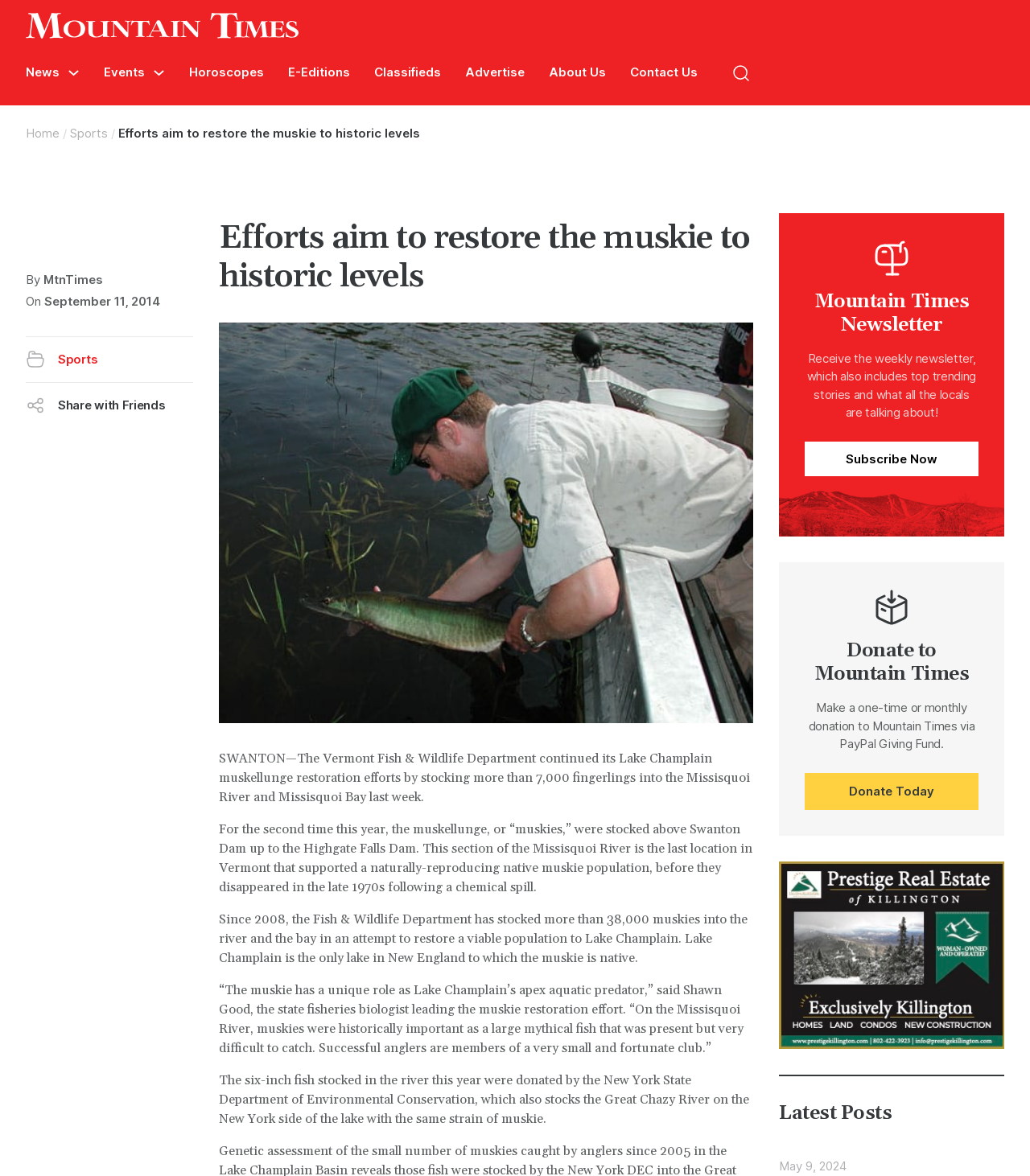Determine the bounding box coordinates of the element's region needed to click to follow the instruction: "Open search". Provide these coordinates as four float numbers between 0 and 1, formatted as [left, top, right, bottom].

[0.701, 0.045, 0.738, 0.078]